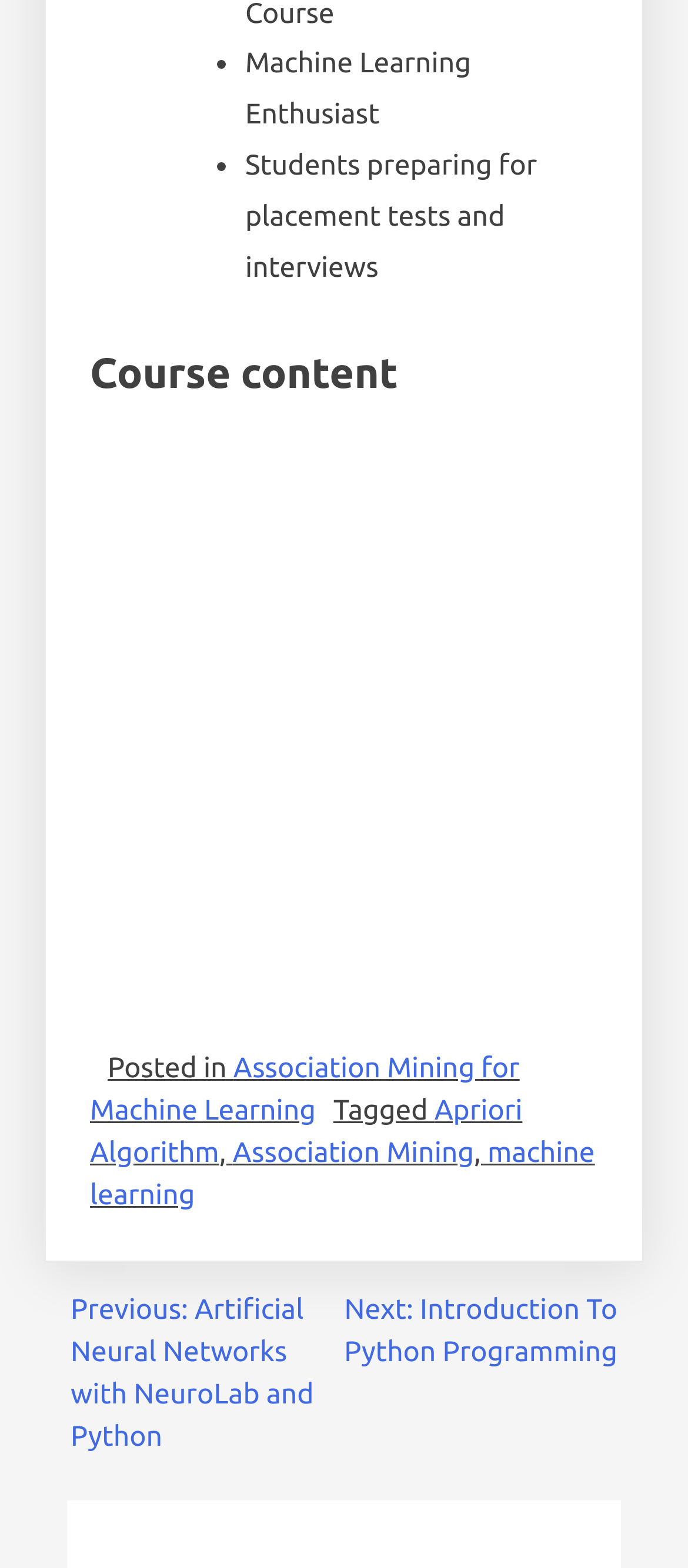What is the title of the previous post?
Based on the screenshot, answer the question with a single word or phrase.

Artificial Neural Networks with NeuroLab and Python